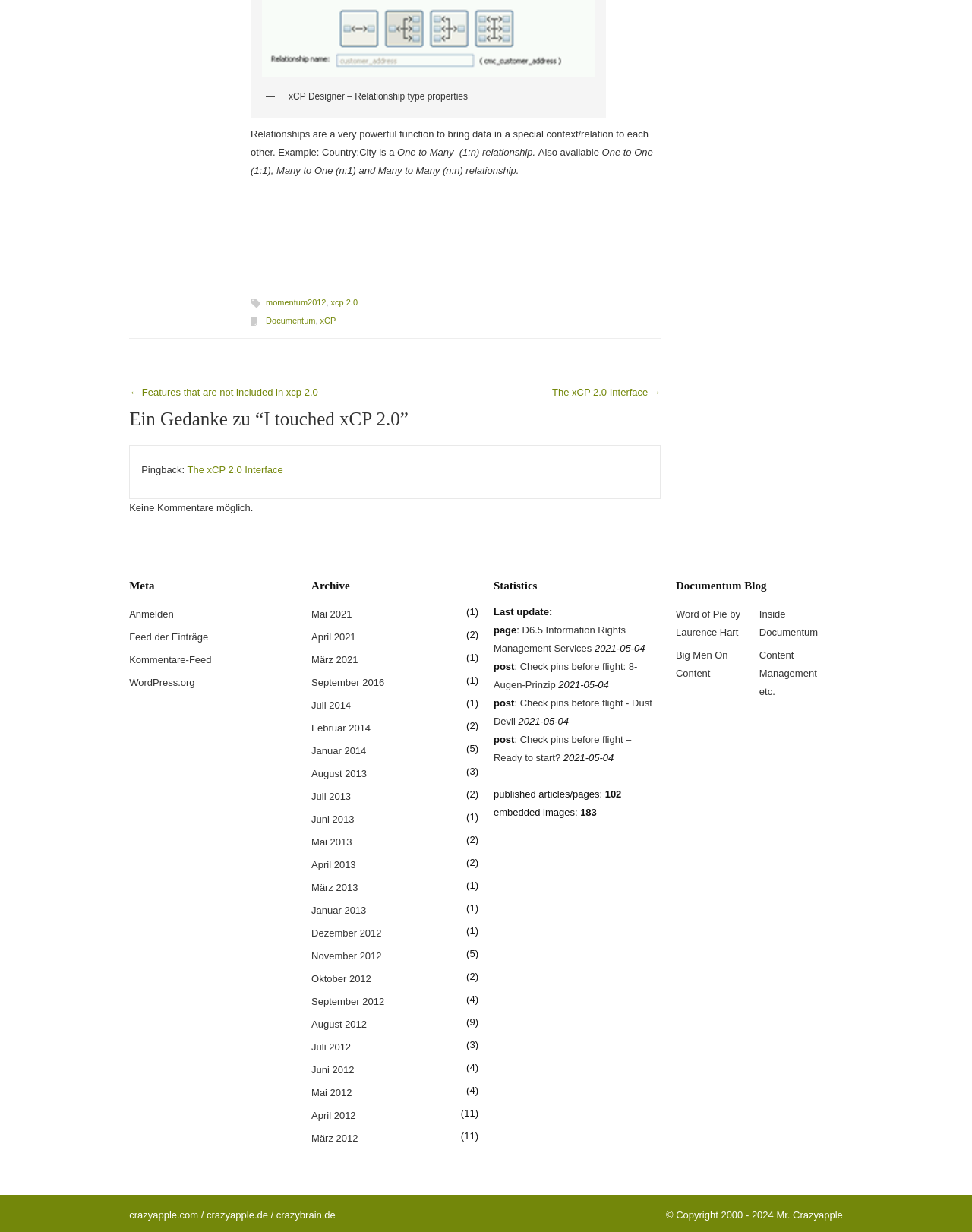Can you determine the bounding box coordinates of the area that needs to be clicked to fulfill the following instruction: "Go to the 'Mai 2021' archive"?

[0.32, 0.49, 0.362, 0.508]